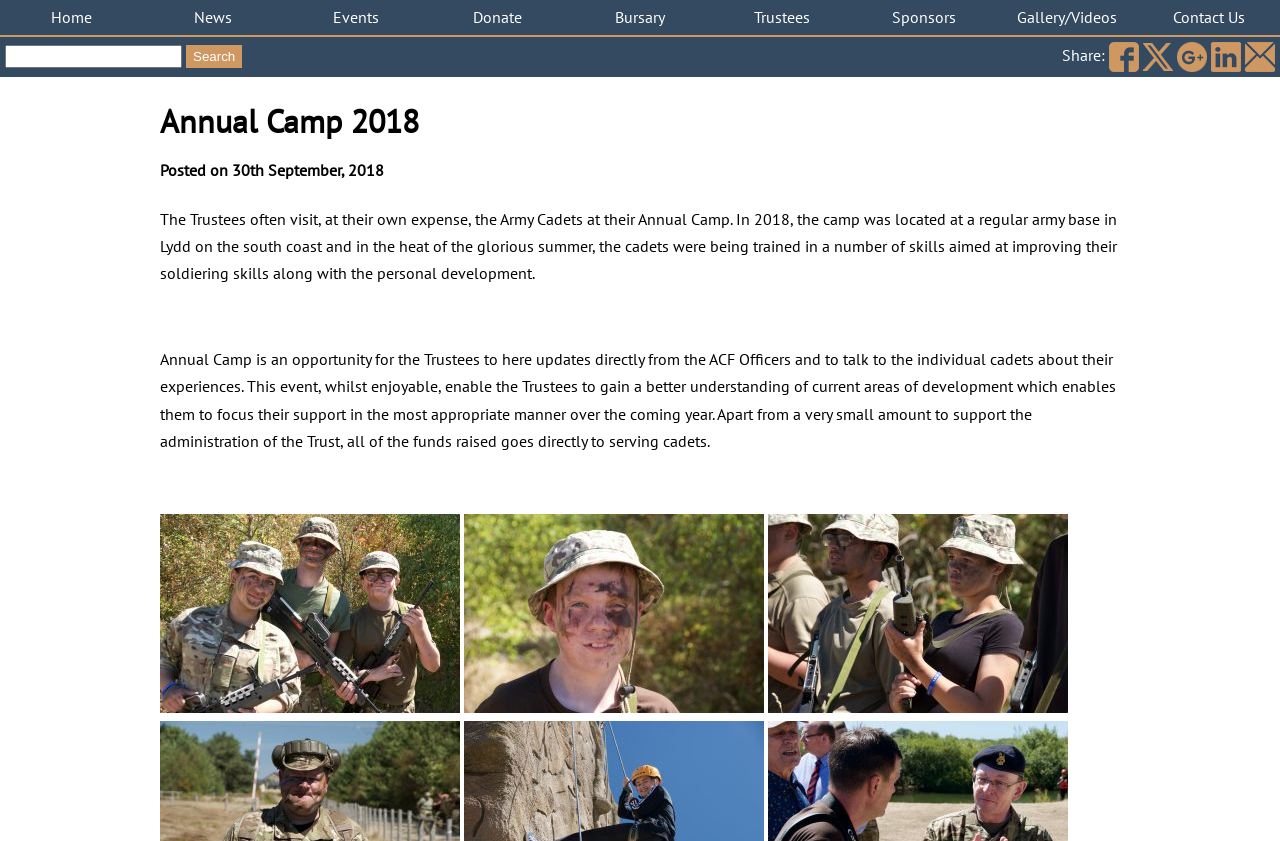Please predict the bounding box coordinates (top-left x, top-left y, bottom-right x, bottom-right y) for the UI element in the screenshot that fits the description: parent_node: Search for: name="s"

[0.004, 0.054, 0.142, 0.081]